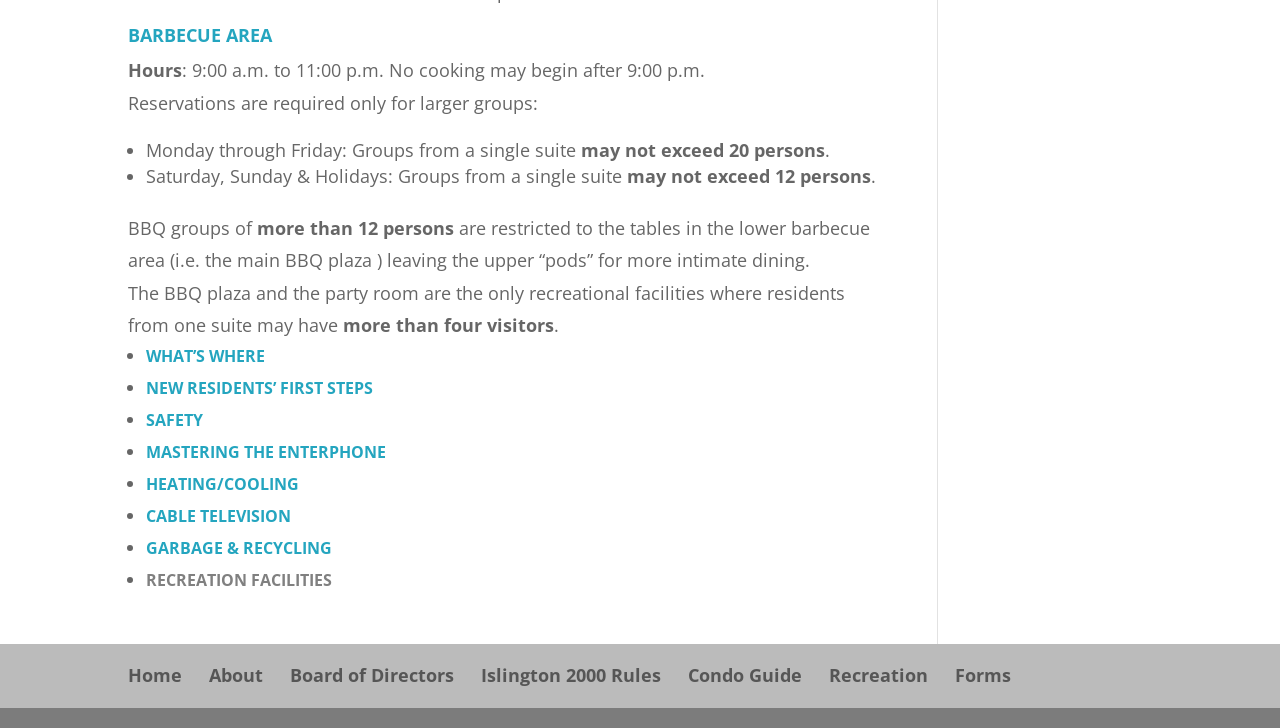Please provide the bounding box coordinates for the element that needs to be clicked to perform the following instruction: "View 'SAFETY' information". The coordinates should be given as four float numbers between 0 and 1, i.e., [left, top, right, bottom].

[0.114, 0.561, 0.159, 0.591]